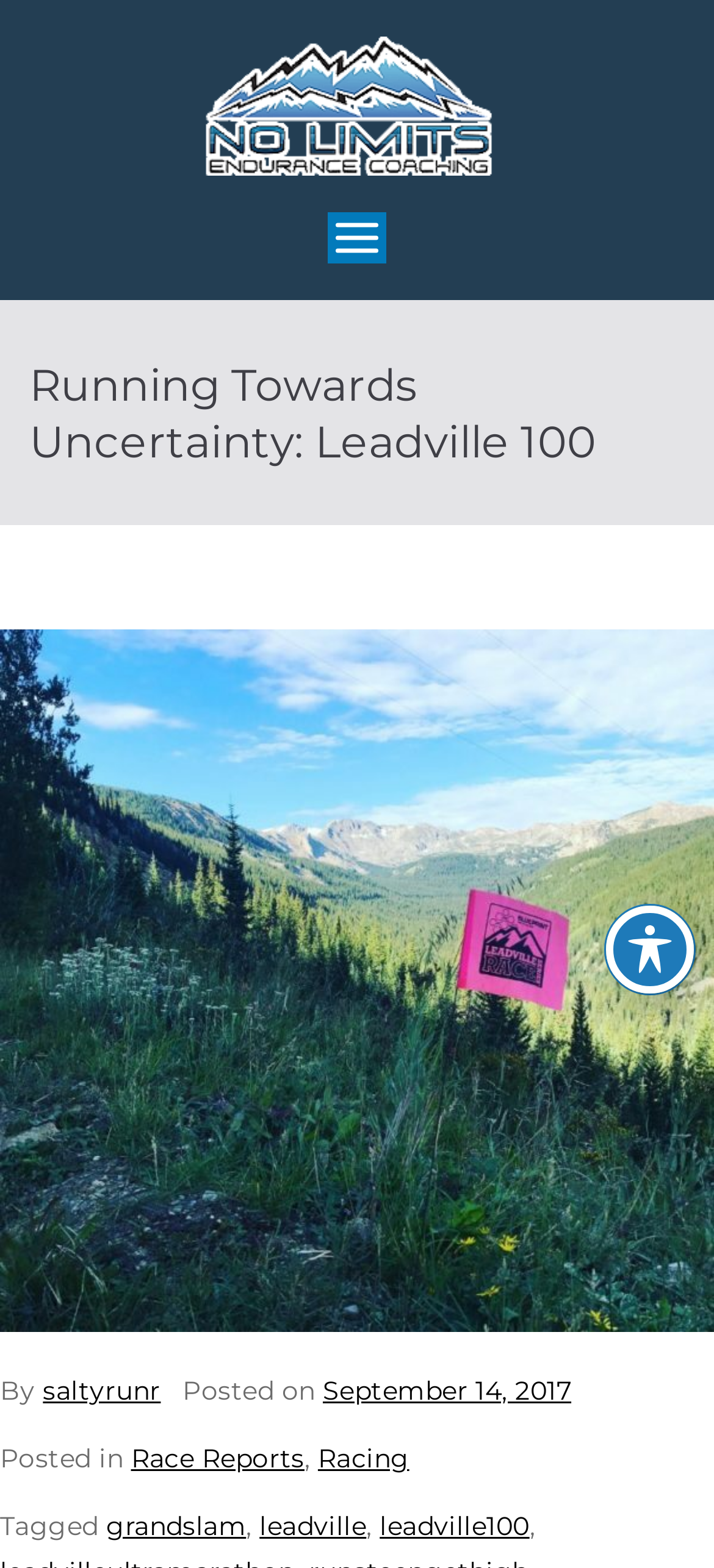Provide the bounding box coordinates for the UI element that is described by this text: "saltyrunr". The coordinates should be in the form of four float numbers between 0 and 1: [left, top, right, bottom].

[0.06, 0.876, 0.225, 0.897]